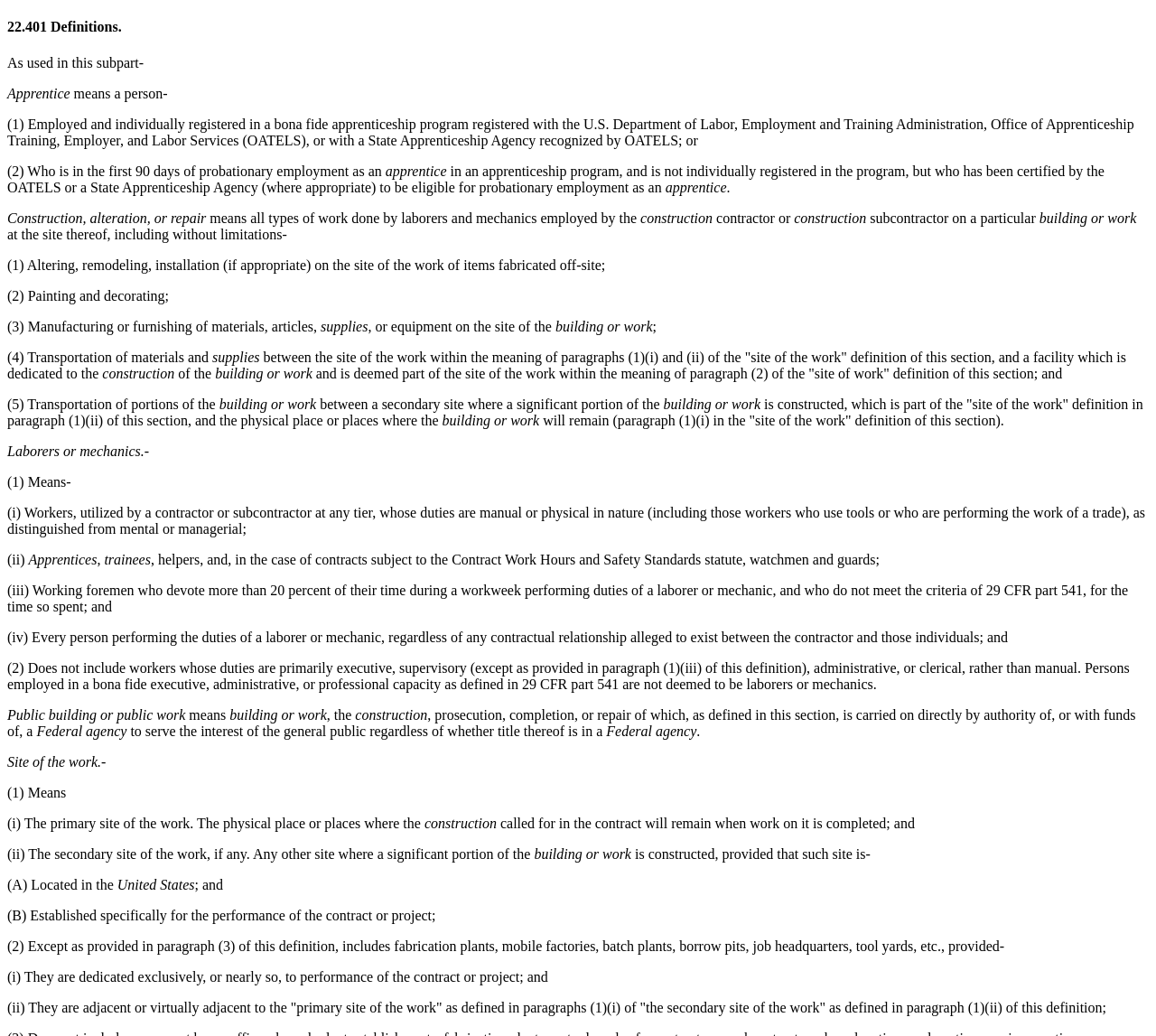What is the definition of Apprentice?
Please answer the question as detailed as possible.

Based on the webpage, the definition of Apprentice is provided in the section 'As used in this subpart-' where it is stated that an Apprentice means a person employed and individually registered in a bona fide apprenticeship program registered with the U.S. Department of Labor, Employment and Training Administration, Office of Apprenticeship Training, Employer, and Labor Services (OATELS), or with a State Apprenticeship Agency recognized by OATELS; or who is in the first 90 days of probationary employment as an apprentice in an apprenticeship program, and is not individually registered in the program, but who has been certified by the OATELS or a State Apprenticeship Agency (where appropriate) to be eligible for probationary employment as an apprentice.